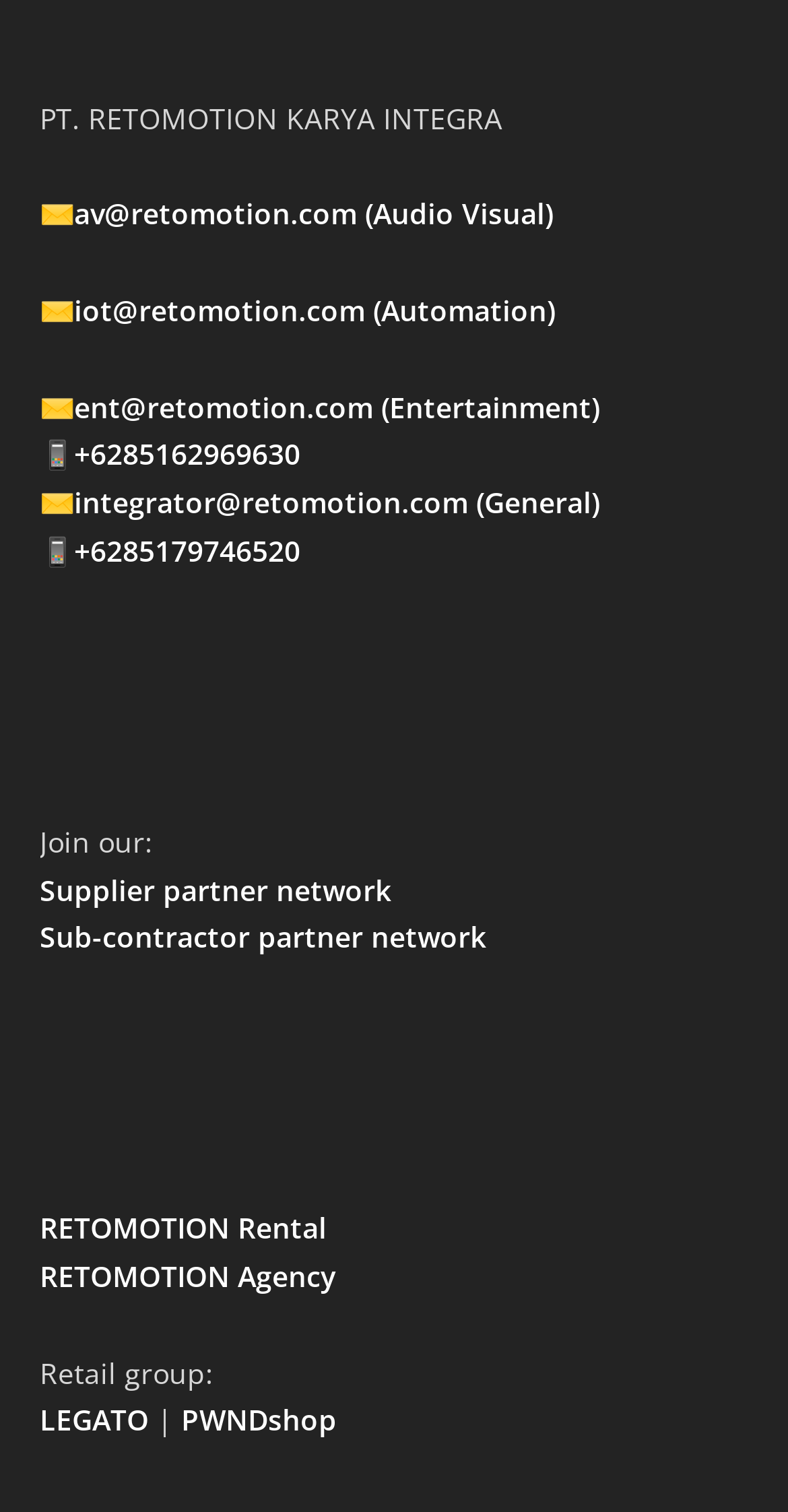How many links are there under 'Join our:'?
Using the picture, provide a one-word or short phrase answer.

2